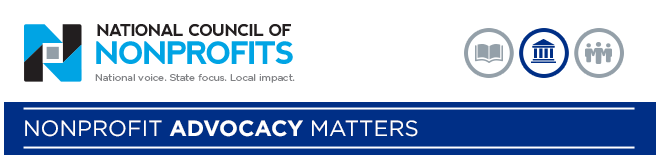What is the purpose of the organization's advocacy efforts?
Use the image to answer the question with a single word or phrase.

to empower nonprofits